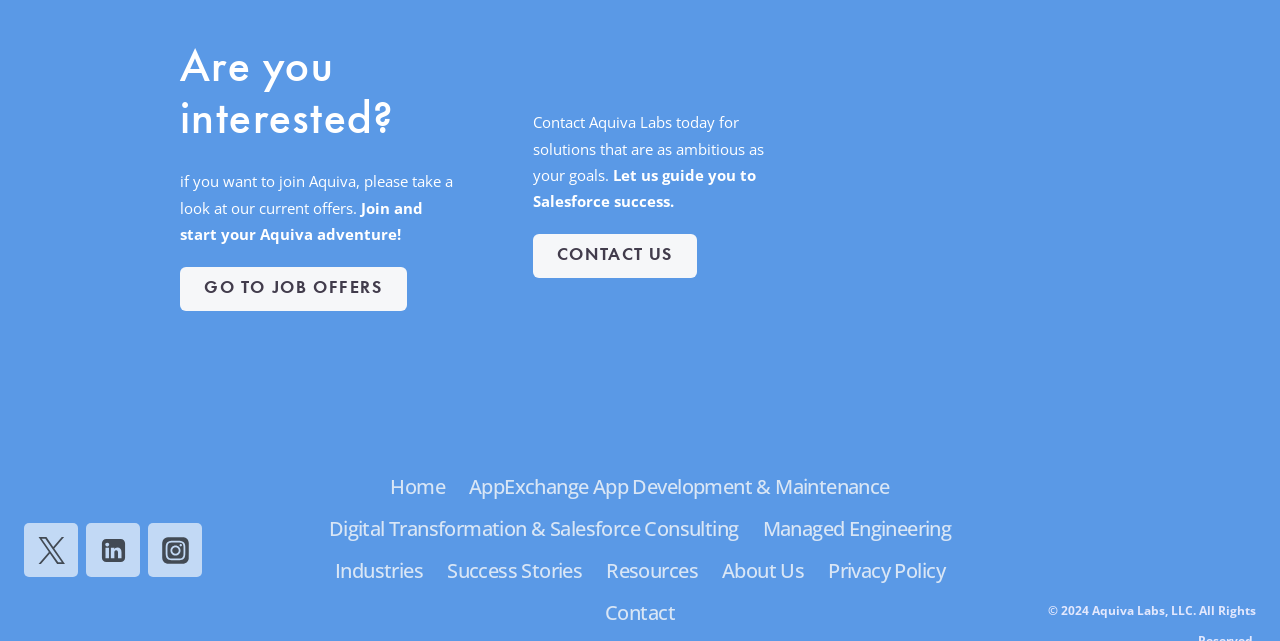Answer the question using only one word or a concise phrase: What is the purpose of contacting Aquiva Labs?

For solutions that are as ambitious as your goals